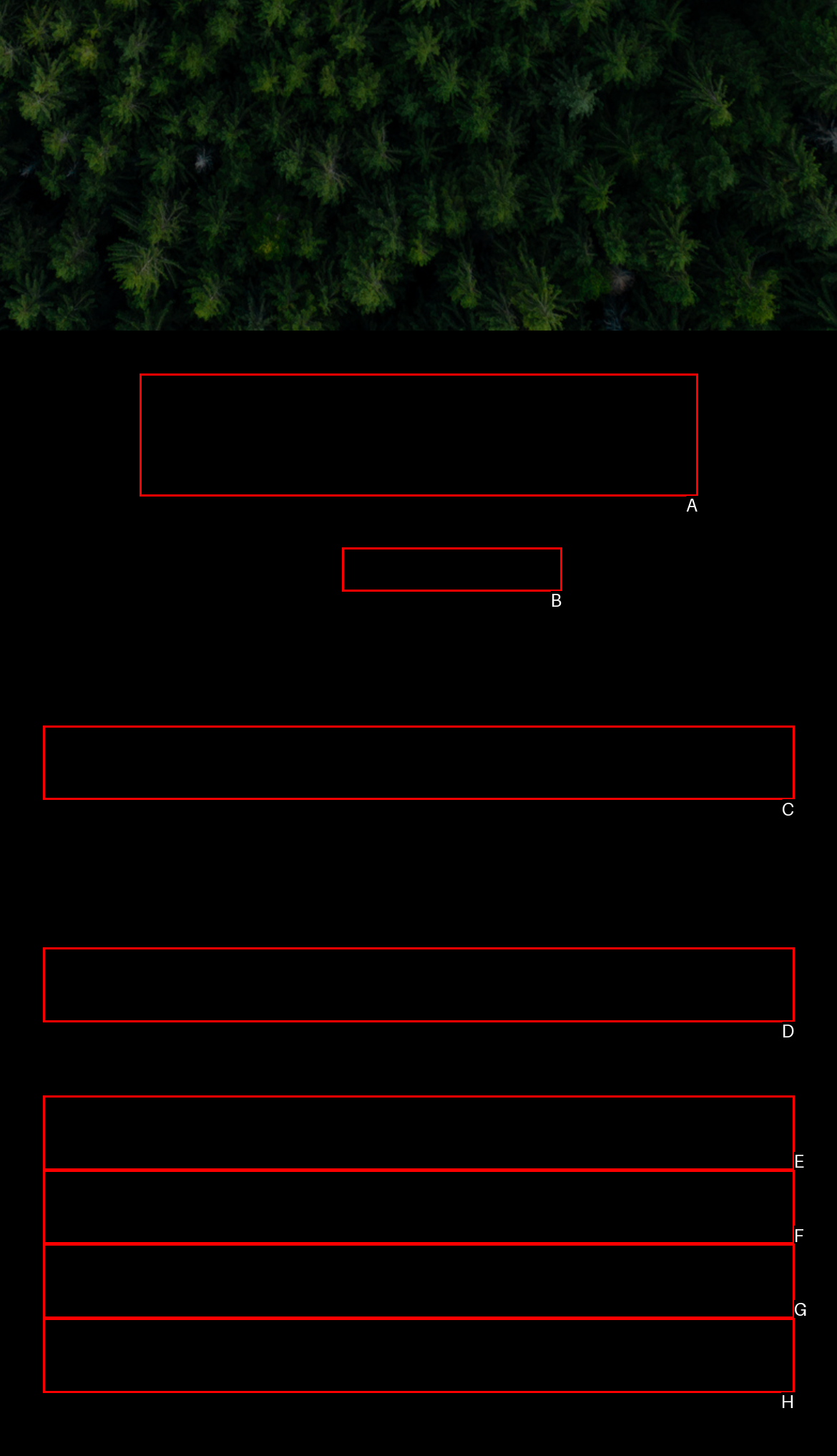Identify the letter of the UI element you need to select to accomplish the task: Become a Member.
Respond with the option's letter from the given choices directly.

None